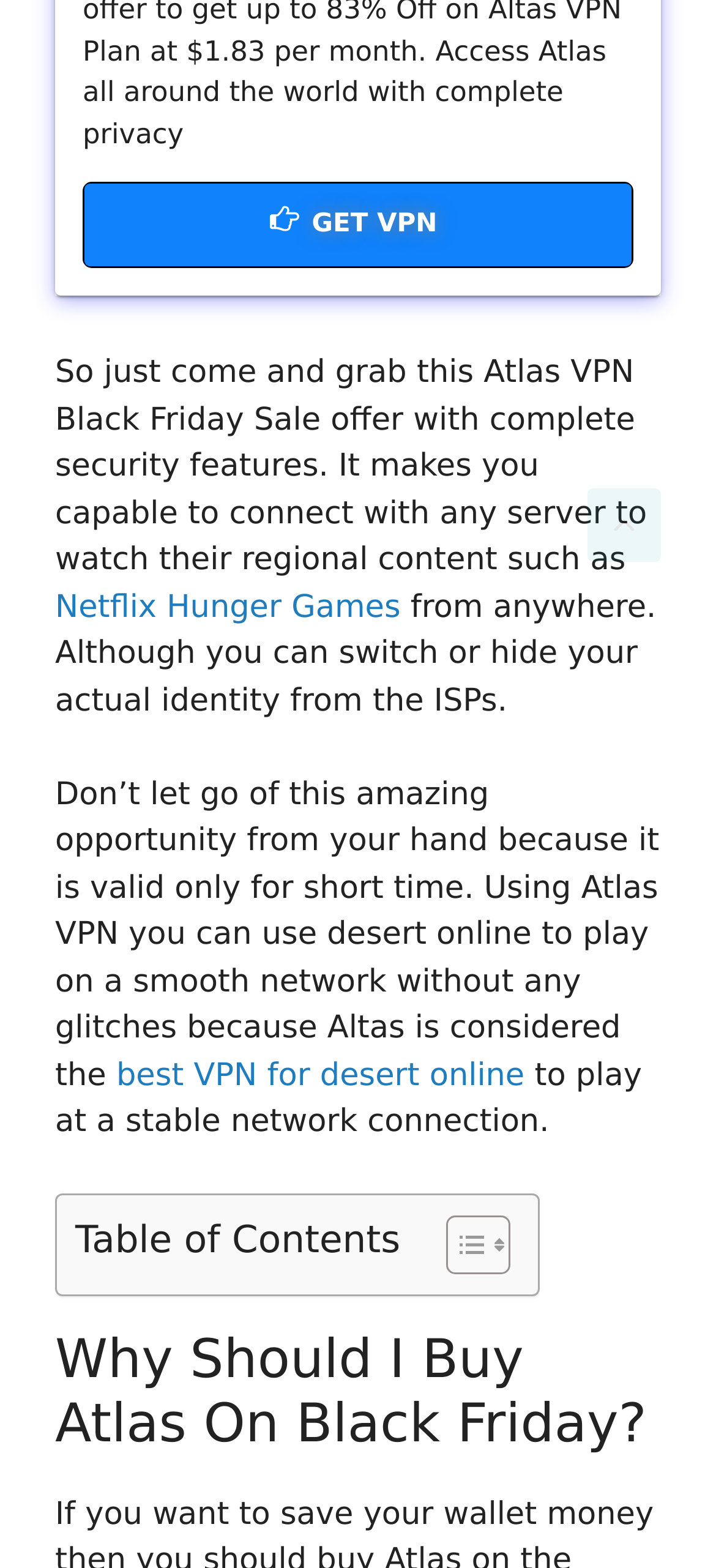What is the purpose of Atlas VPN?
Carefully examine the image and provide a detailed answer to the question.

According to the webpage, Atlas VPN allows users to connect with any server to watch regional content, and it also provides complete security features.